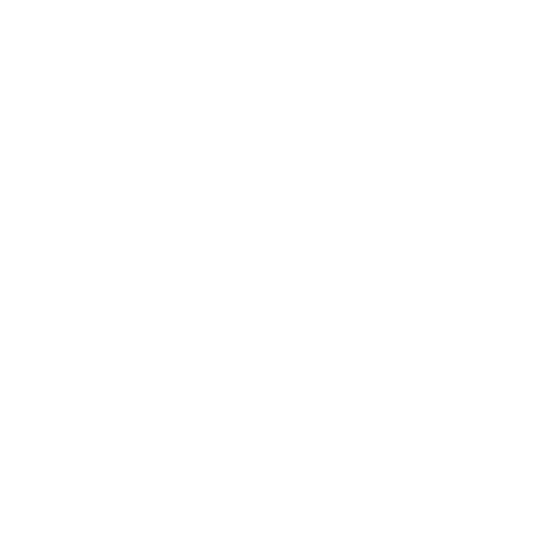Respond with a single word or short phrase to the following question: 
What is the hardness rating of Amphibole Quartz?

7